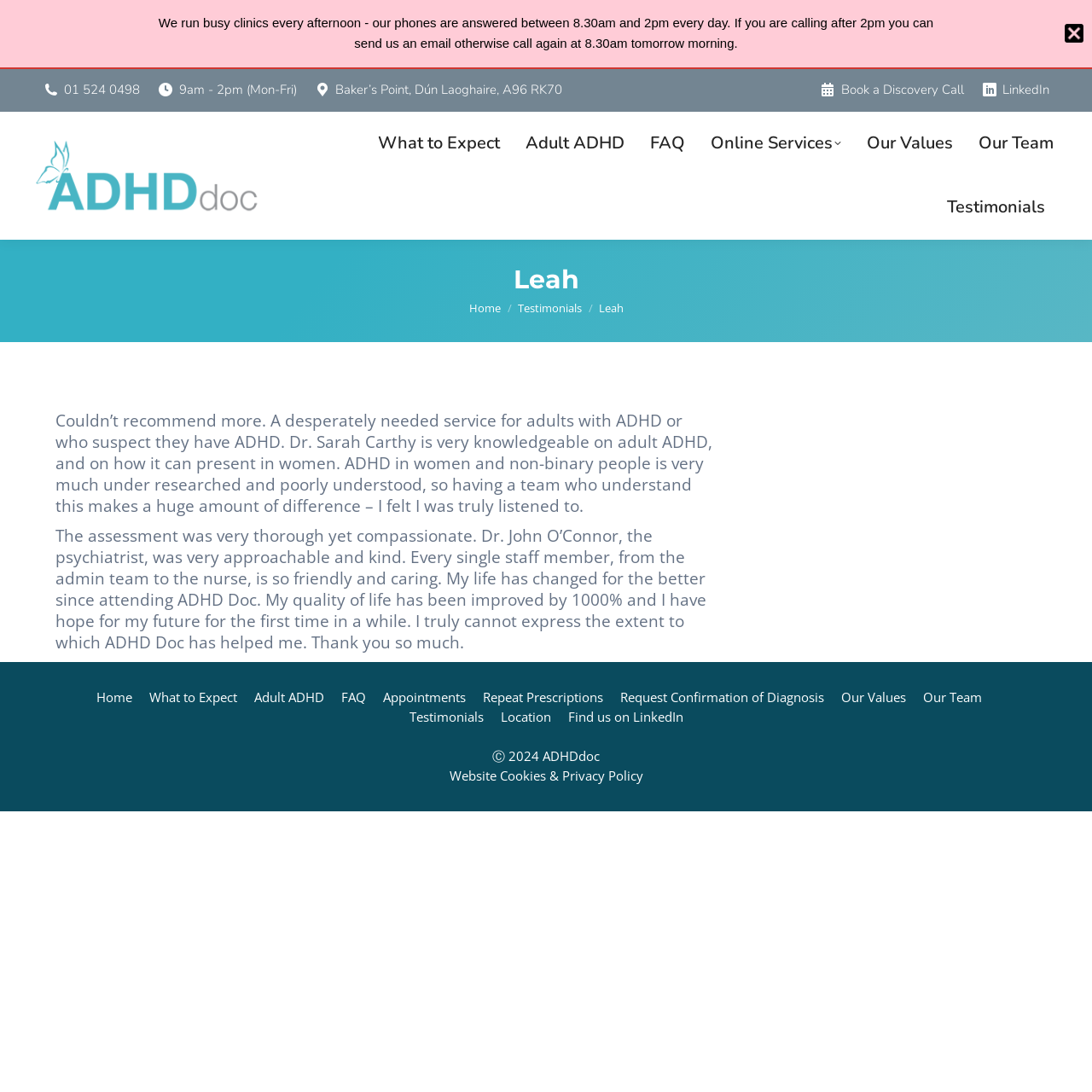Please identify the bounding box coordinates of the element that needs to be clicked to perform the following instruction: "Click the 'Book a Discovery Call' button".

[0.75, 0.074, 0.883, 0.091]